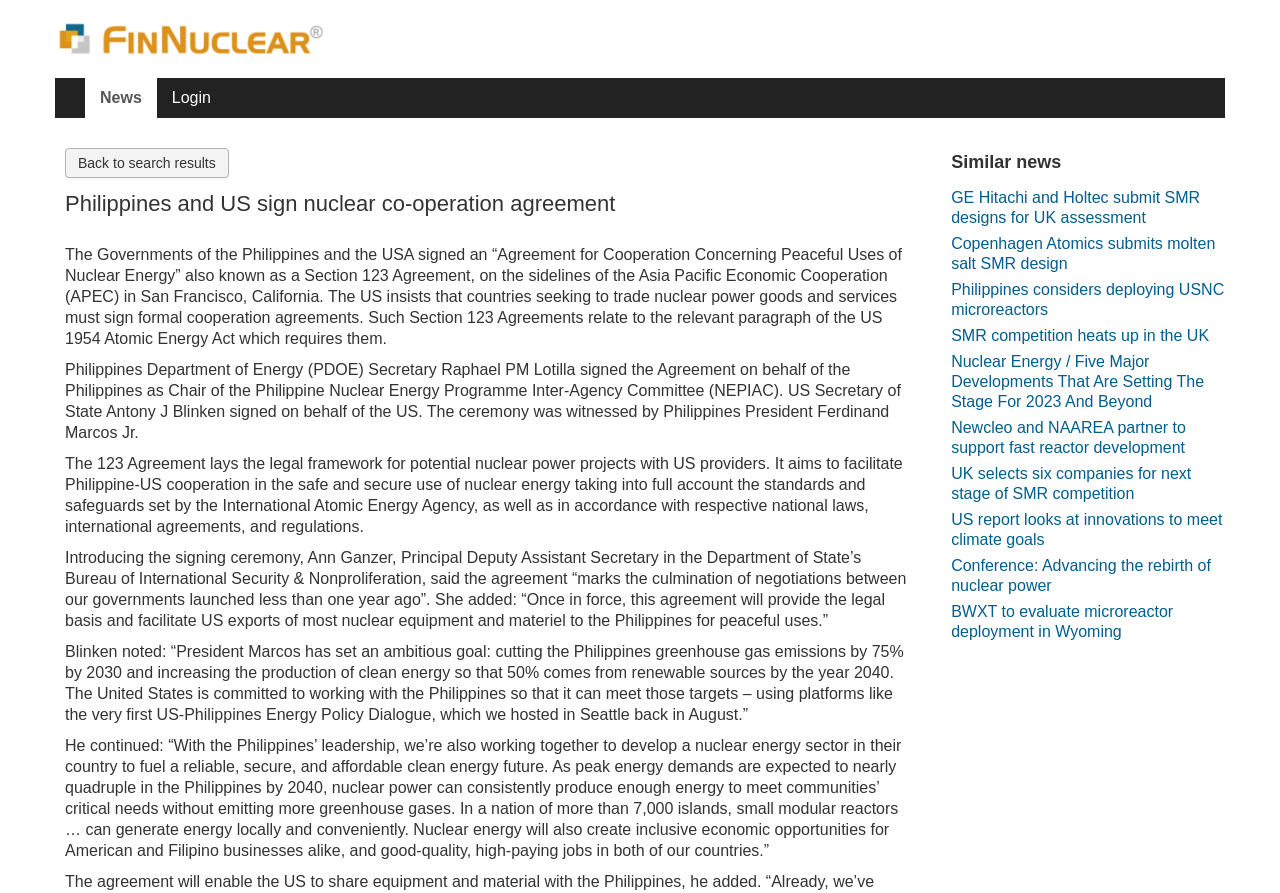Locate the bounding box coordinates of the clickable area needed to fulfill the instruction: "Click on the 'Login' link".

[0.122, 0.088, 0.177, 0.133]